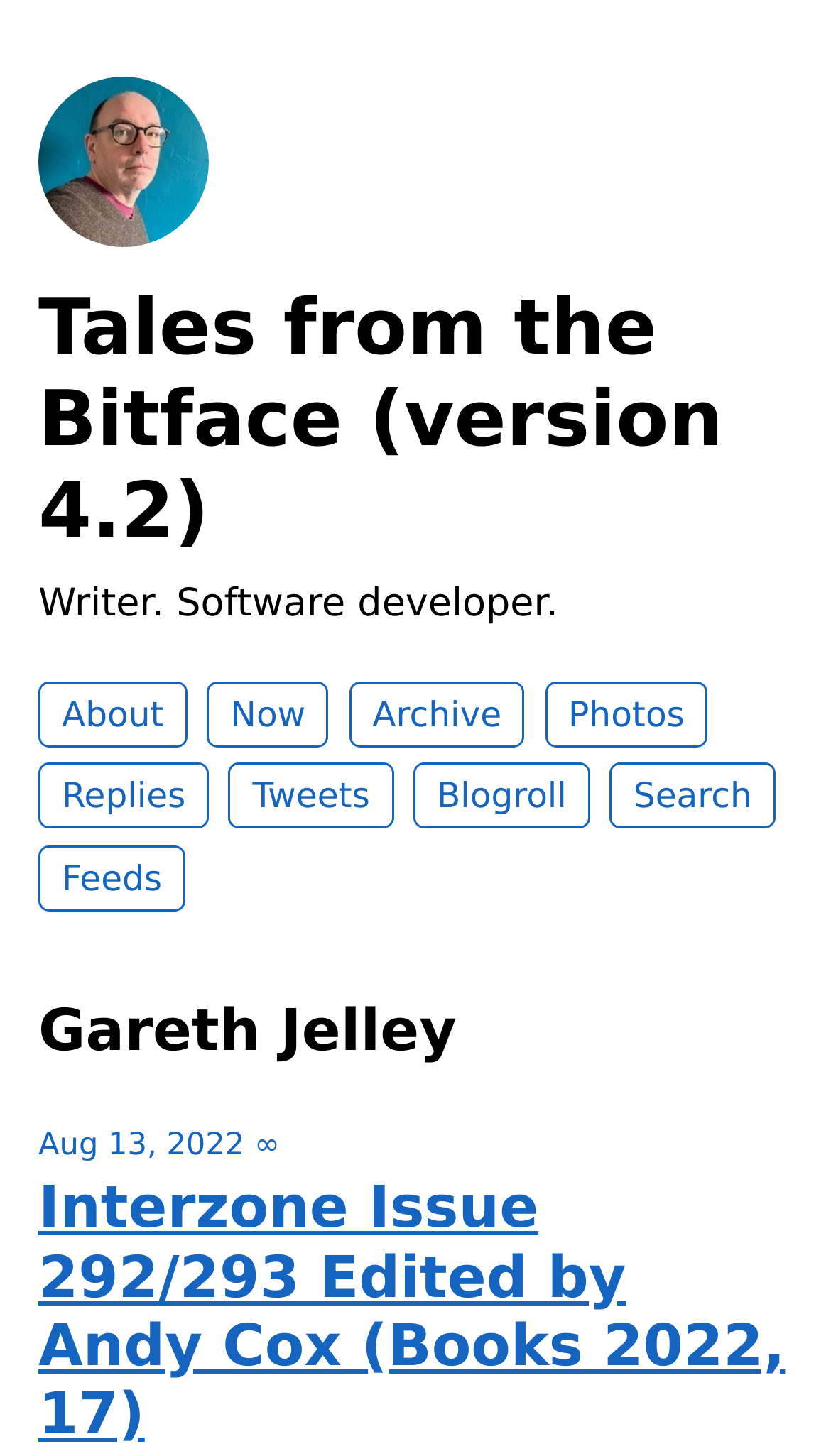Based on the element description: "Blogroll", identify the UI element and provide its bounding box coordinates. Use four float numbers between 0 and 1, [left, top, right, bottom].

[0.497, 0.524, 0.71, 0.569]